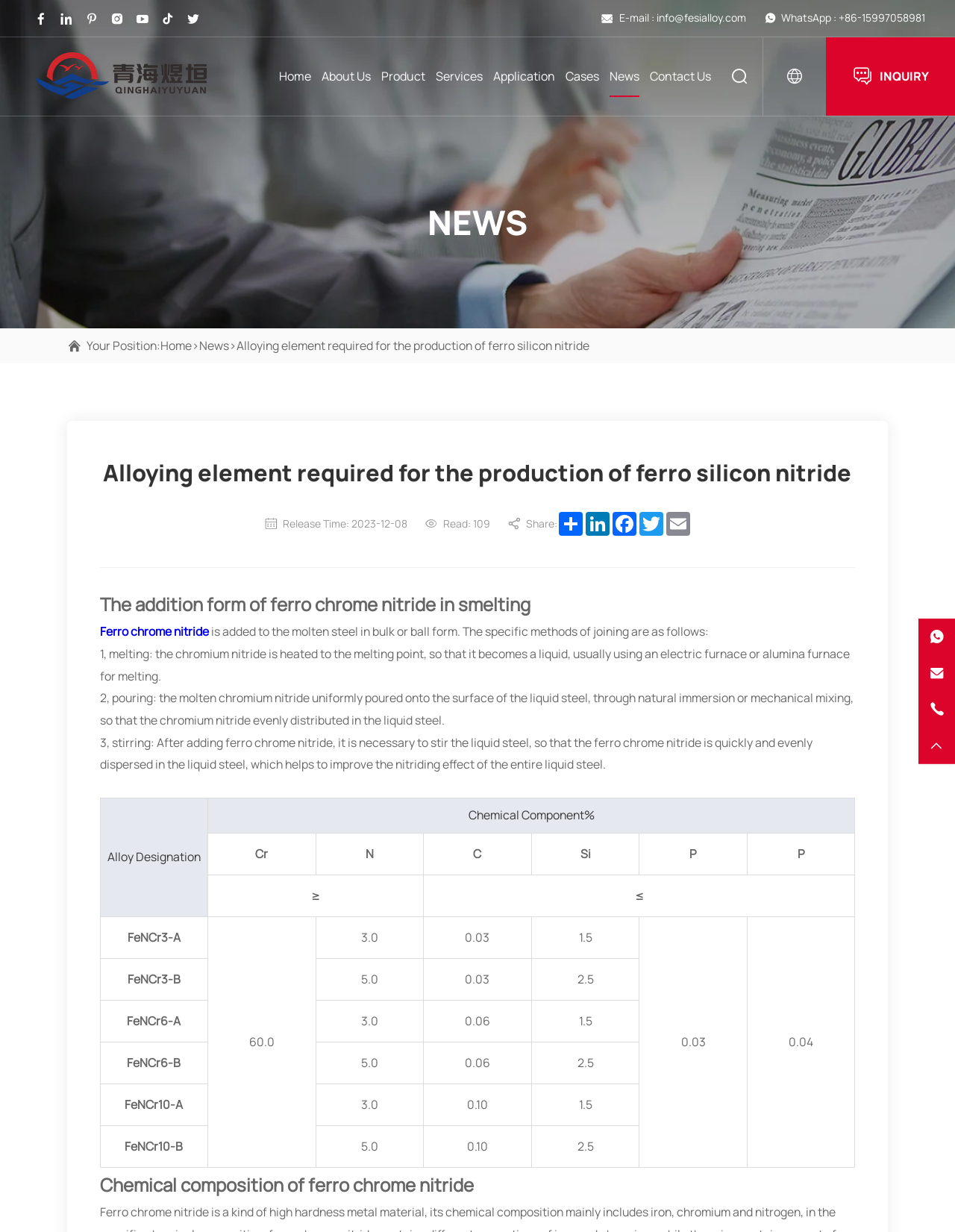Could you provide the bounding box coordinates for the portion of the screen to click to complete this instruction: "Click the 'Contact Us' link"?

[0.68, 0.03, 0.745, 0.094]